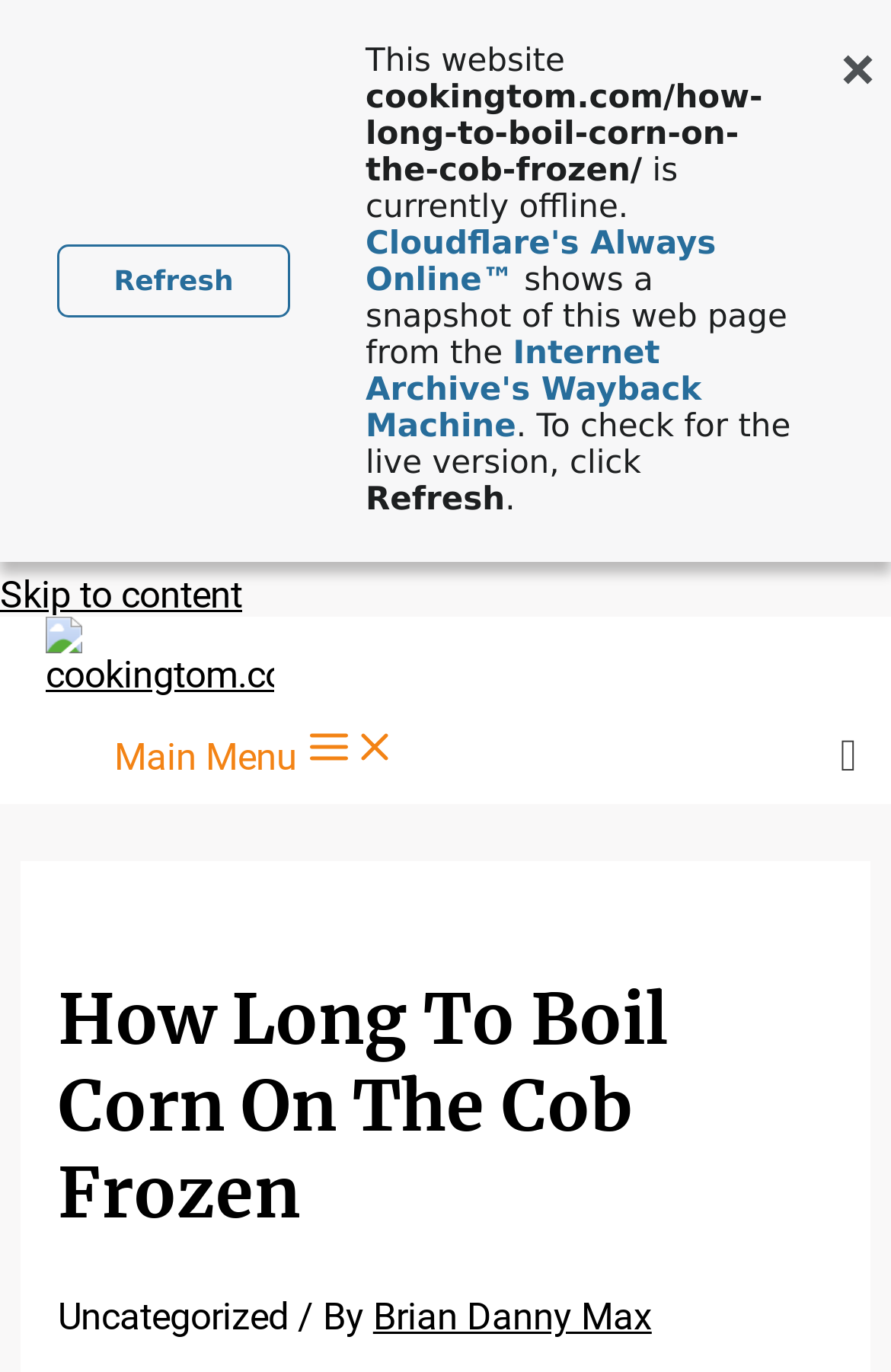Provide the bounding box coordinates for the area that should be clicked to complete the instruction: "visit Brian Danny Max".

[0.419, 0.945, 0.731, 0.976]